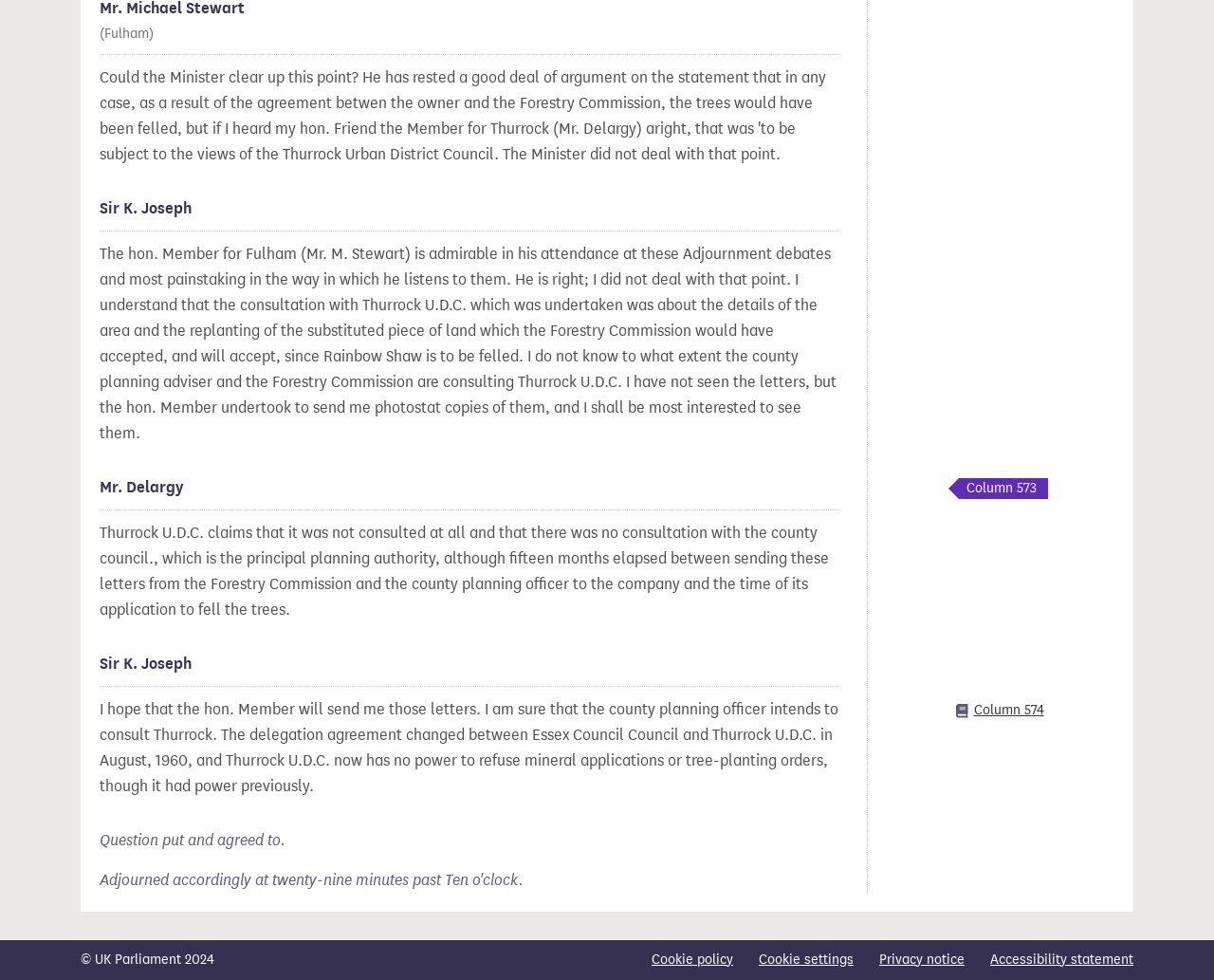Who is the hon. Member for Fulham?
Based on the screenshot, provide your answer in one word or phrase.

Mr. M. Stewart